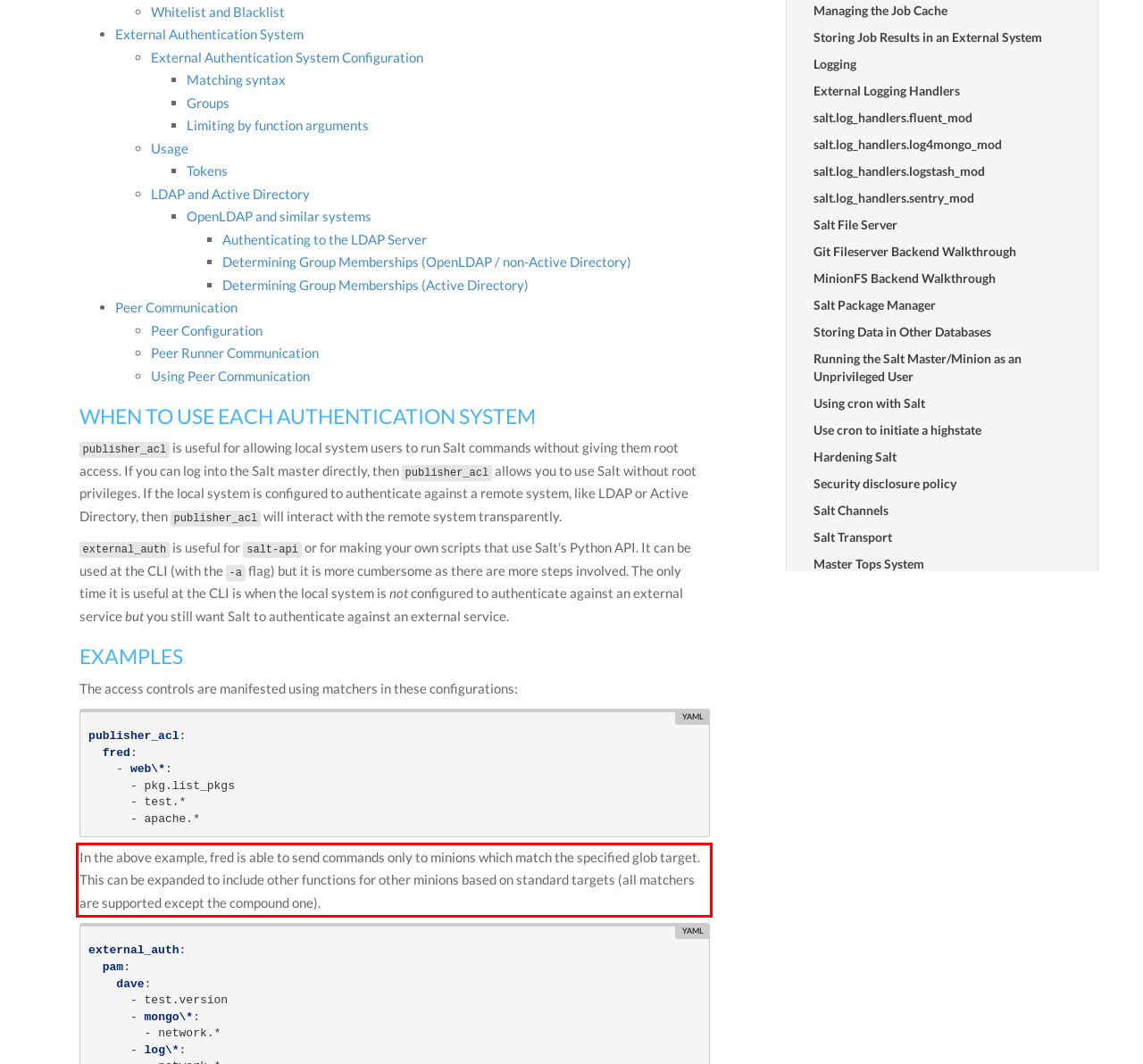Please look at the screenshot provided and find the red bounding box. Extract the text content contained within this bounding box.

In the above example, fred is able to send commands only to minions which match the specified glob target. This can be expanded to include other functions for other minions based on standard targets (all matchers are supported except the compound one).